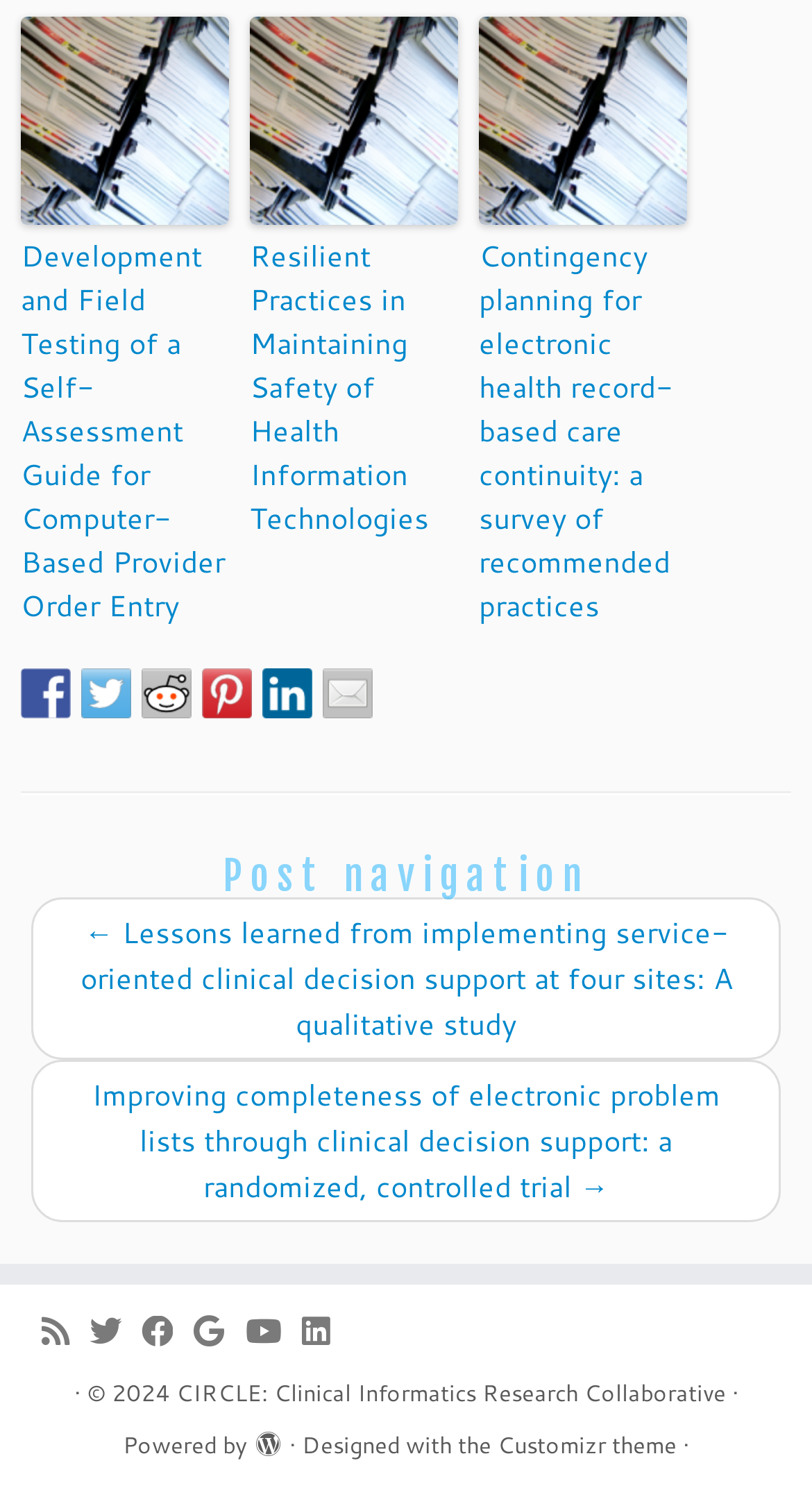What is the purpose of the separator element?
Using the image provided, answer with just one word or phrase.

To separate sections